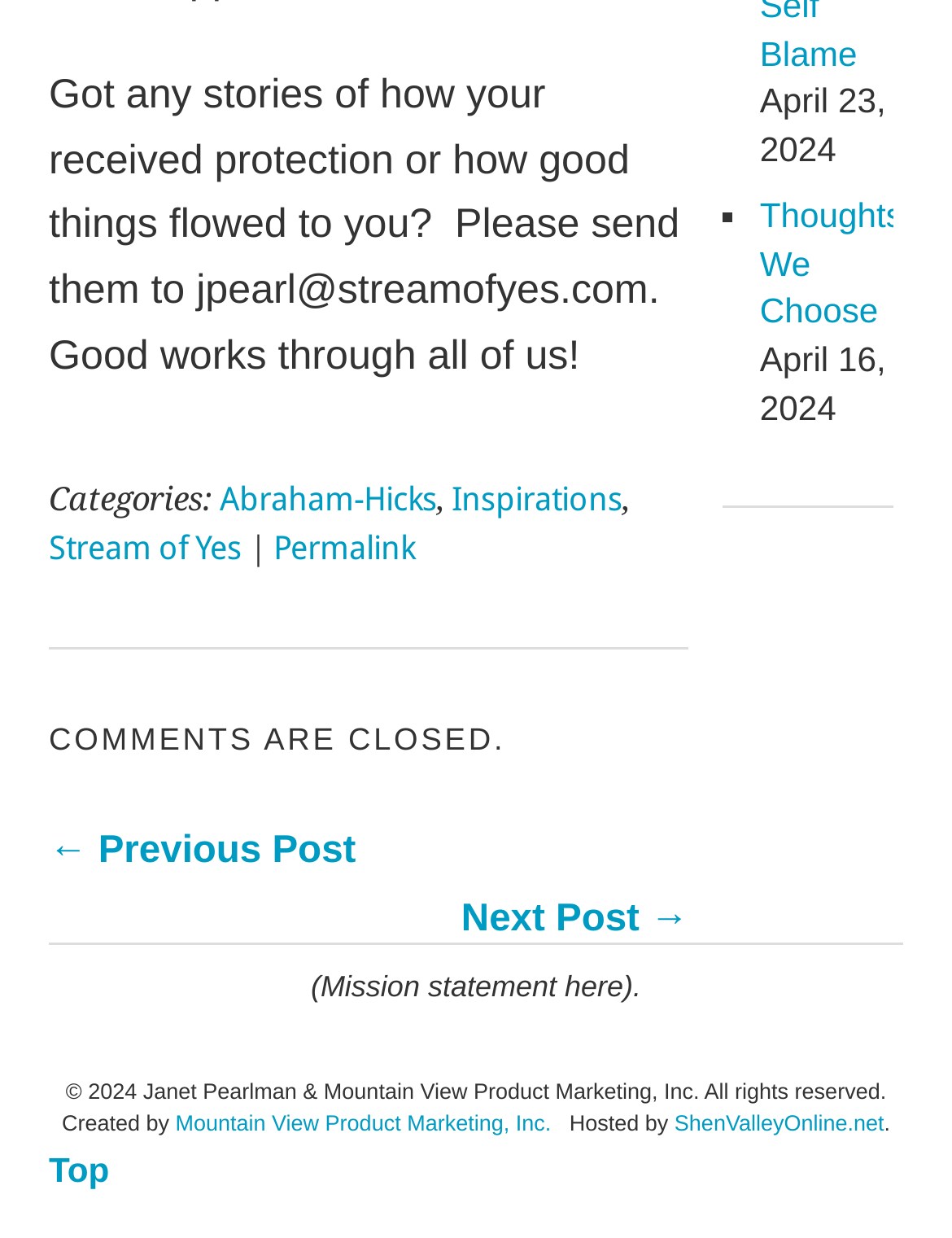Specify the bounding box coordinates of the element's area that should be clicked to execute the given instruction: "Go to top of the page". The coordinates should be four float numbers between 0 and 1, i.e., [left, top, right, bottom].

[0.051, 0.929, 0.949, 0.96]